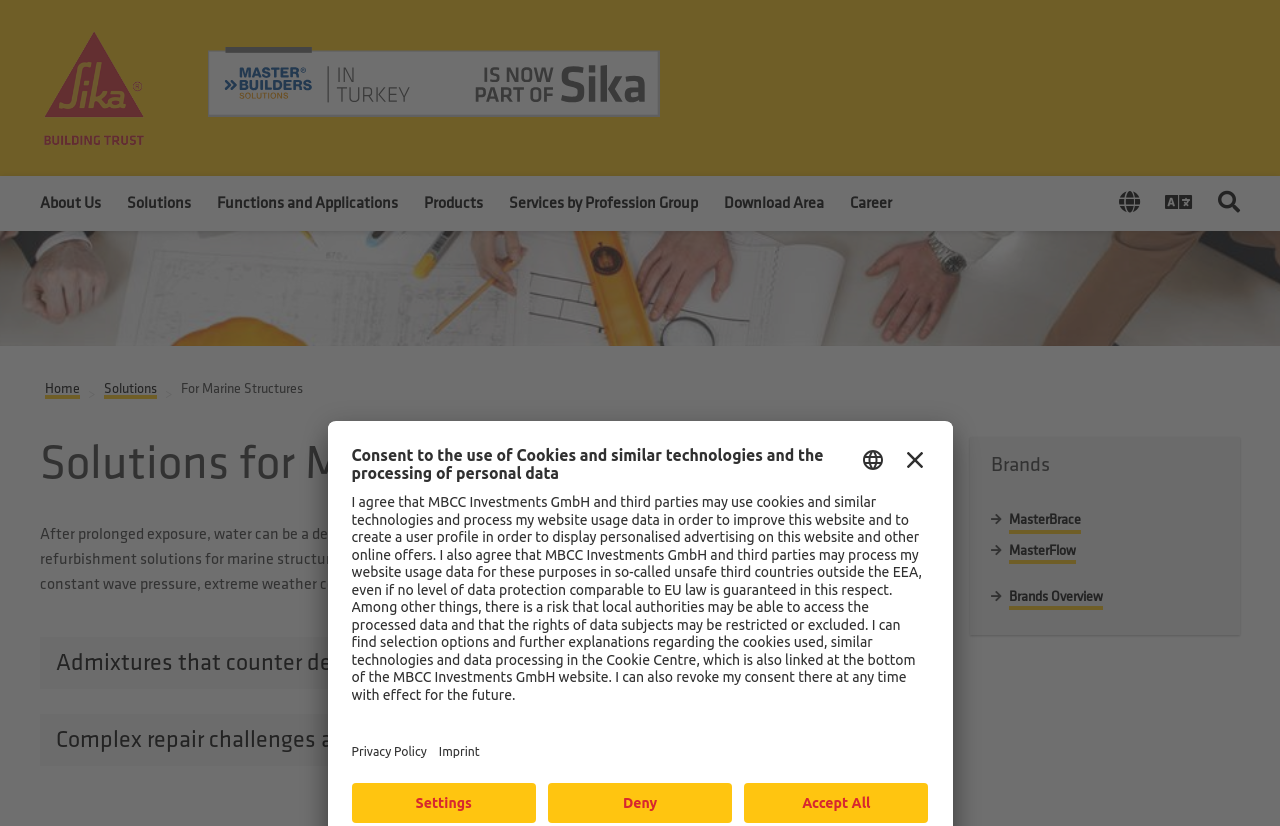Please give a one-word or short phrase response to the following question: 
What is the company name in the logo?

Master Builders Solutions